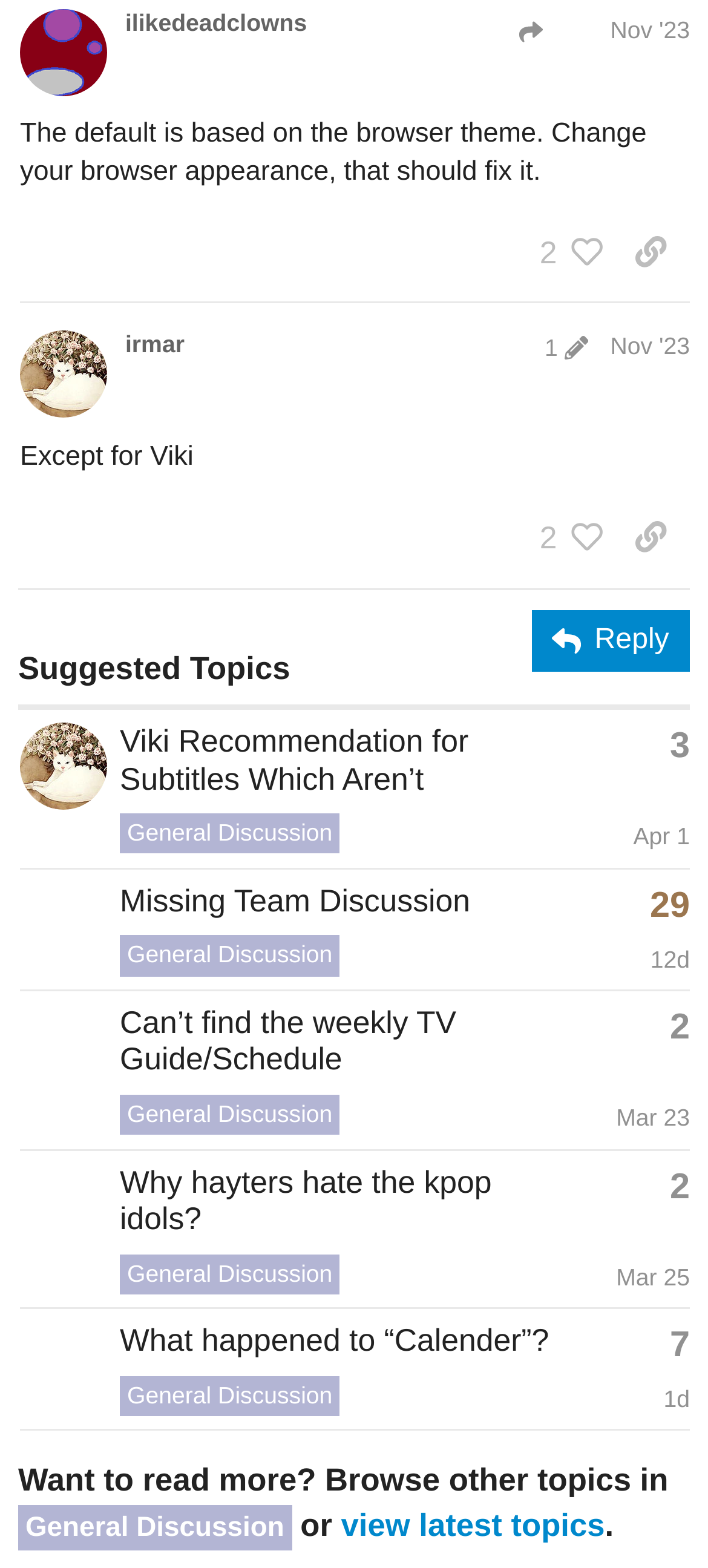Please identify the bounding box coordinates of the region to click in order to complete the given instruction: "View the post edit history". The coordinates should be four float numbers between 0 and 1, i.e., [left, top, right, bottom].

[0.754, 0.213, 0.845, 0.23]